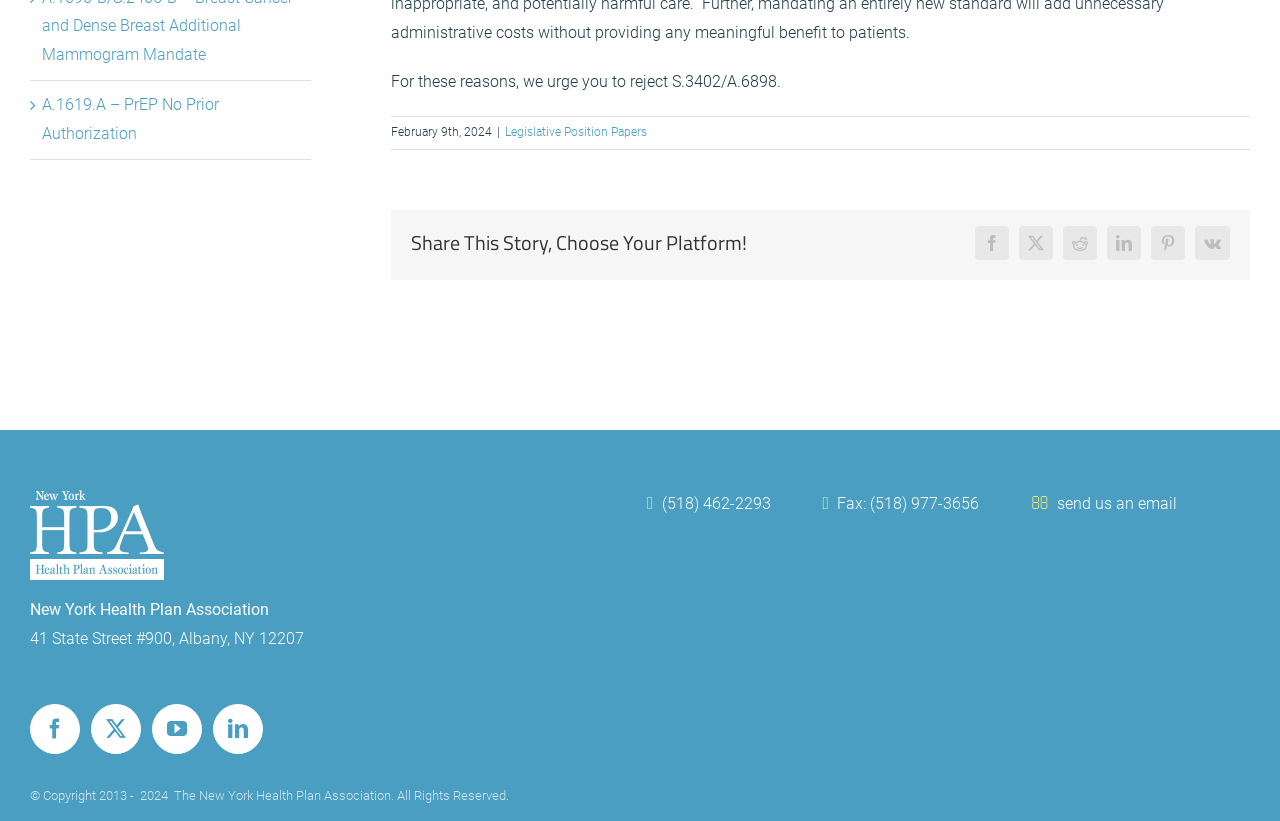Use a single word or phrase to answer the following:
What is the logo of the New York Health Plan Association?

NYHPA logo